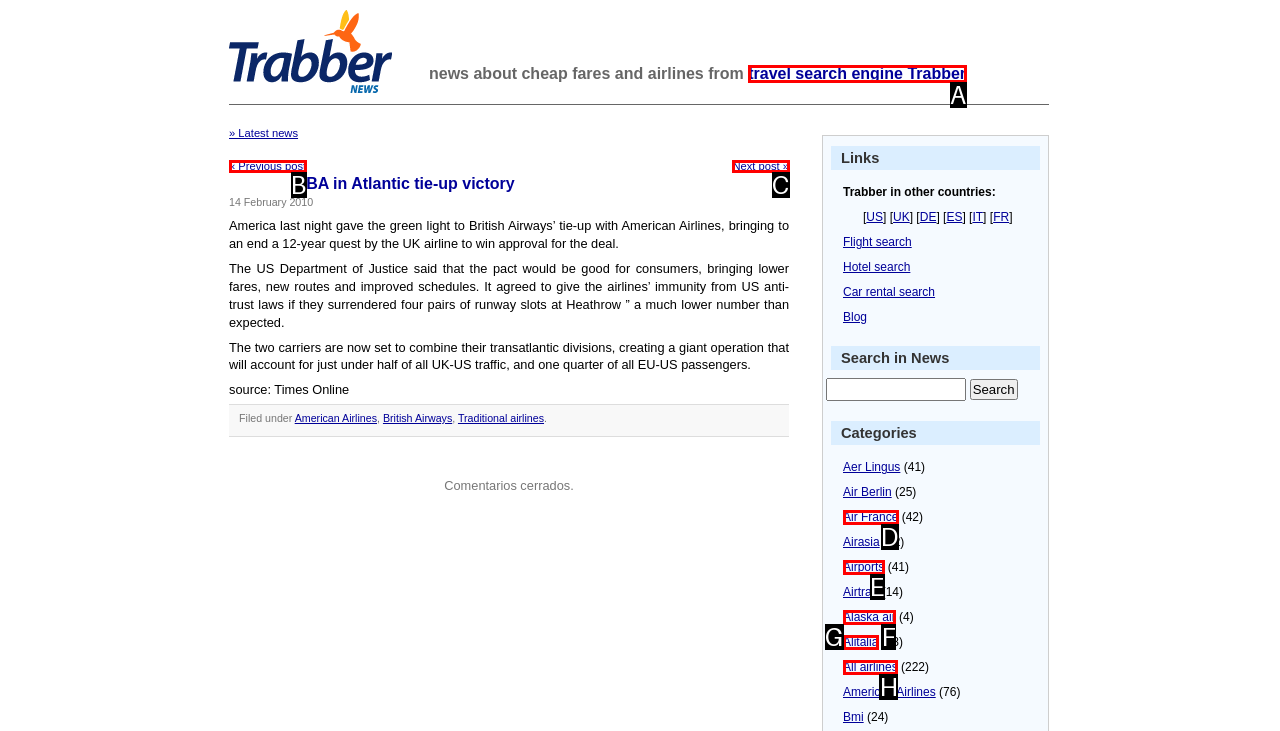Pick the HTML element that corresponds to the description: travel search engine Trabber
Answer with the letter of the correct option from the given choices directly.

A